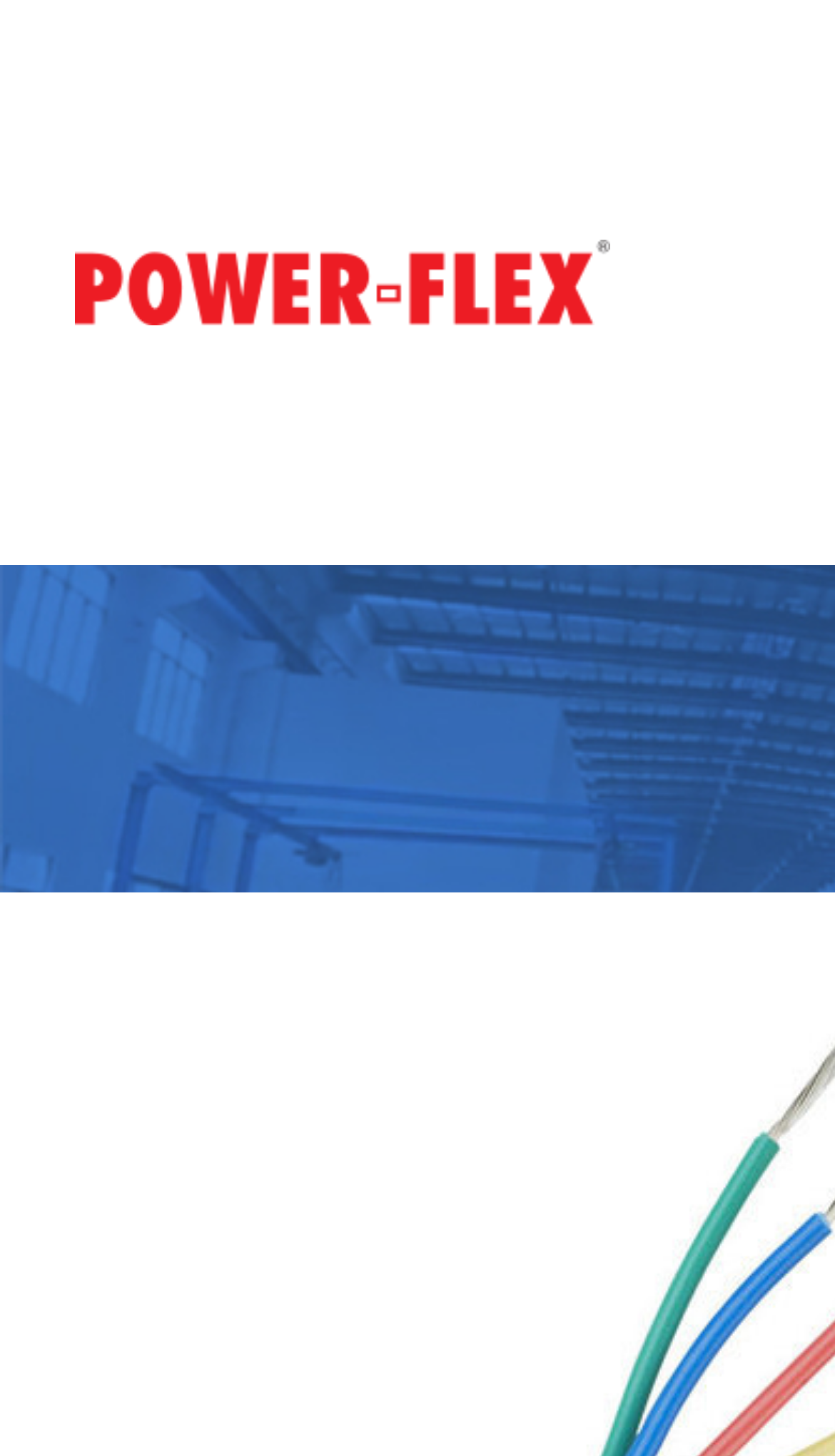Bounding box coordinates should be in the format (top-left x, top-left y, bottom-right x, bottom-right y) and all values should be floating point numbers between 0 and 1. Determine the bounding box coordinate for the UI element described as: TELEPHONE & SWITCH BOARD CABLE

[0.087, 0.307, 0.748, 0.332]